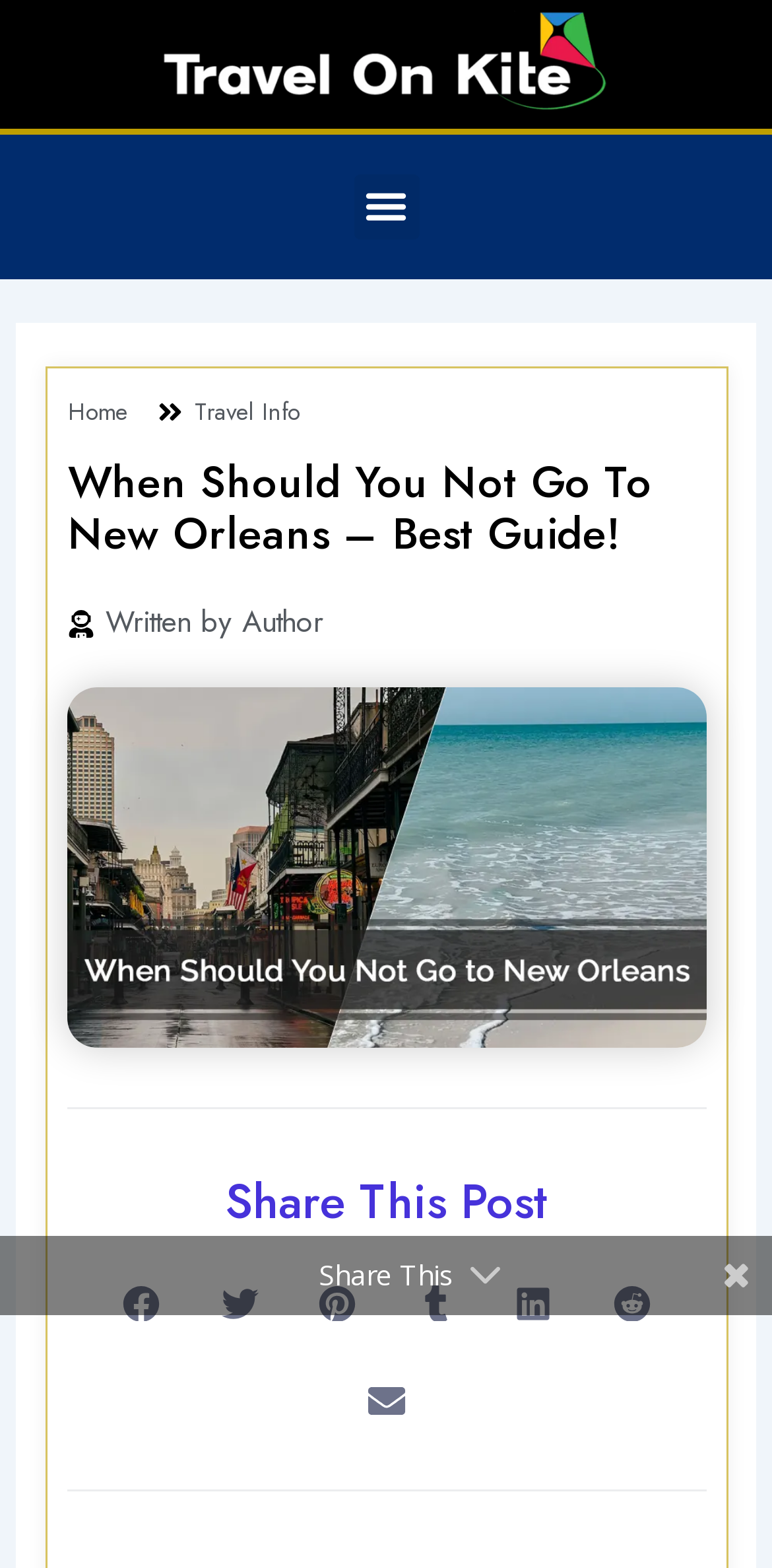Determine the bounding box coordinates for the region that must be clicked to execute the following instruction: "Go to Home".

[0.088, 0.247, 0.165, 0.278]